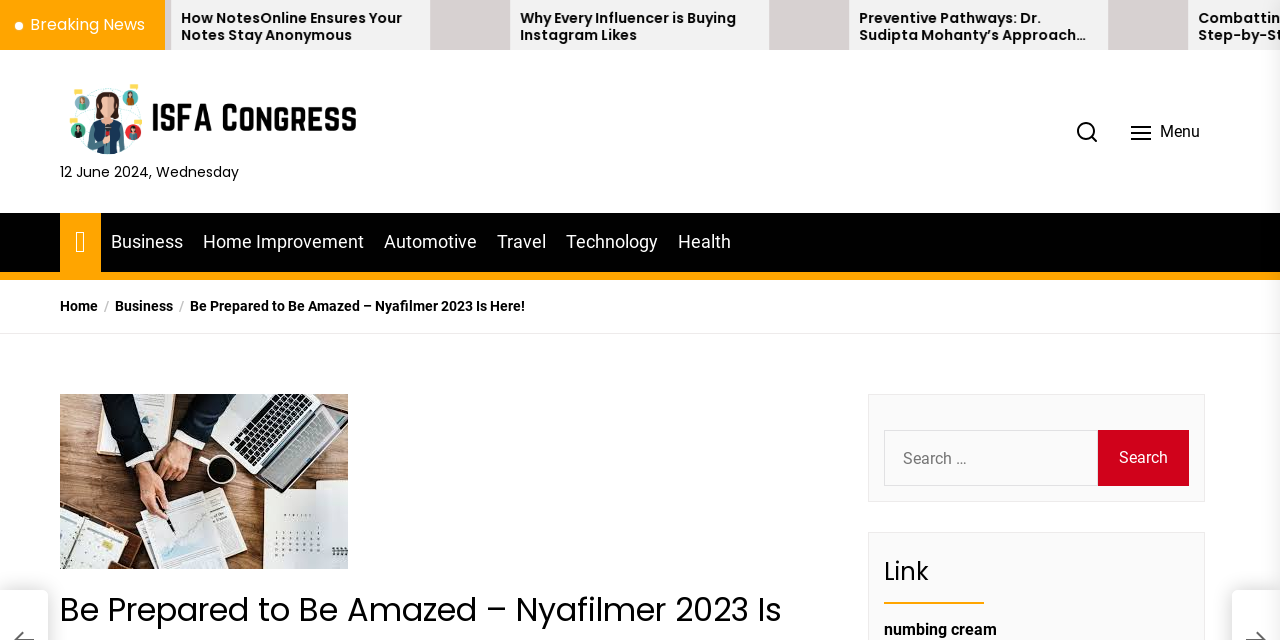What is the text of the first heading?
Using the visual information, reply with a single word or short phrase.

Breaking News